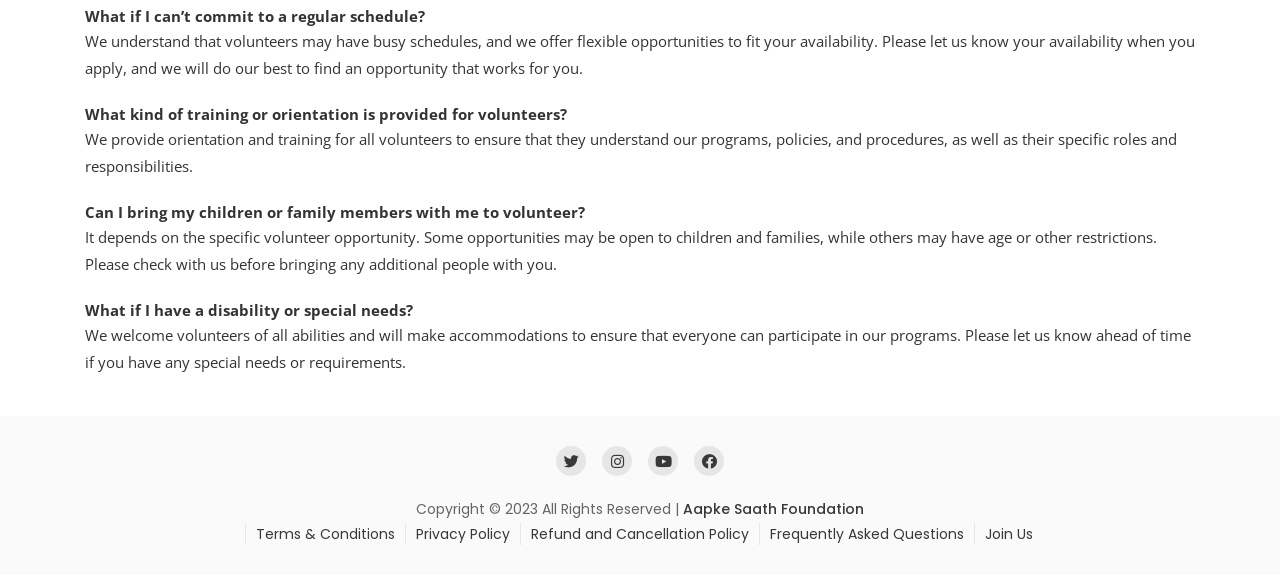Provide your answer in a single word or phrase: 
What is the copyright year mentioned at the bottom of the webpage?

2023